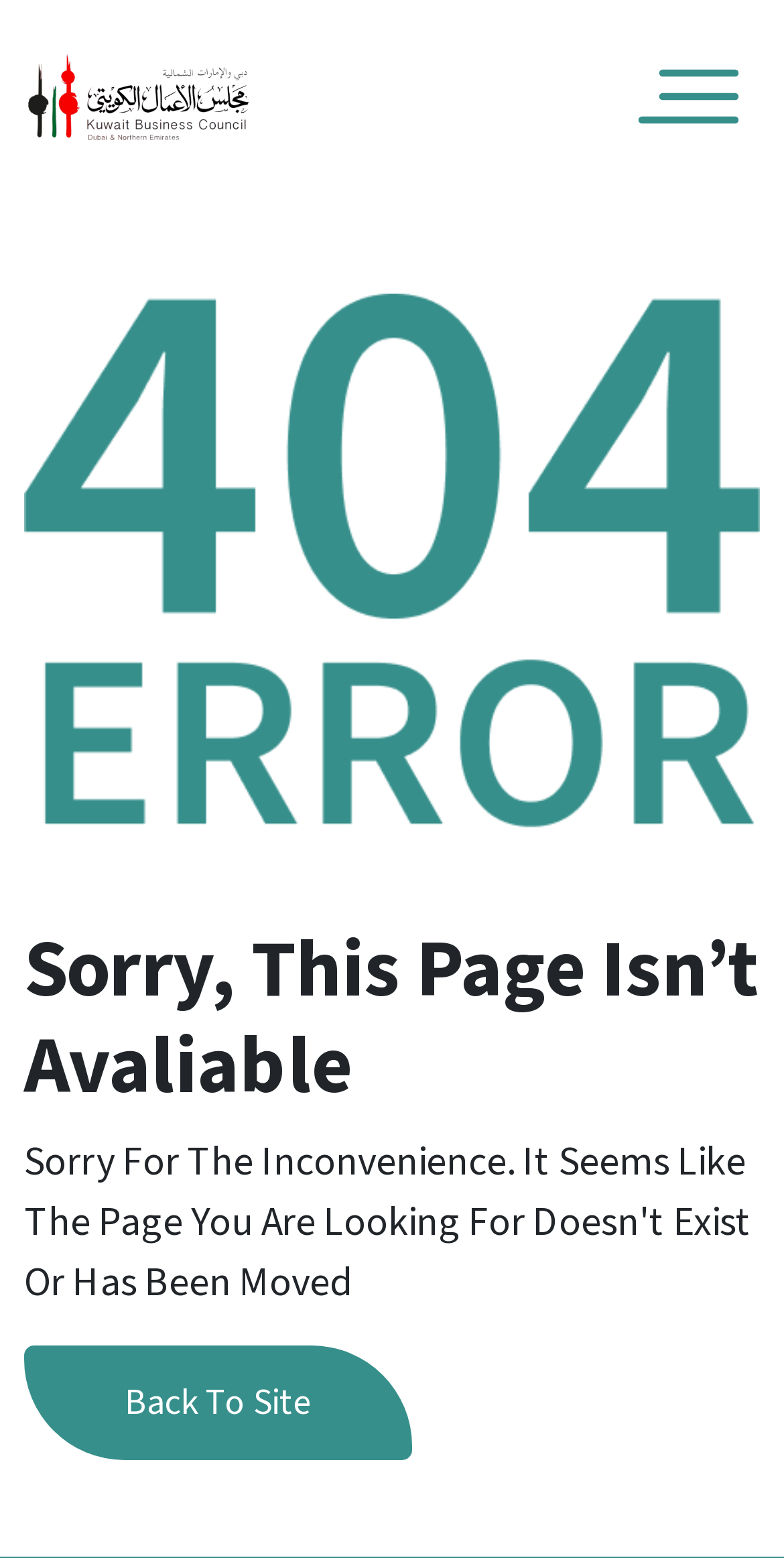Find and provide the bounding box coordinates for the UI element described here: "parent_node: About". The coordinates should be given as four float numbers between 0 and 1: [left, top, right, bottom].

[0.031, 0.033, 0.328, 0.091]